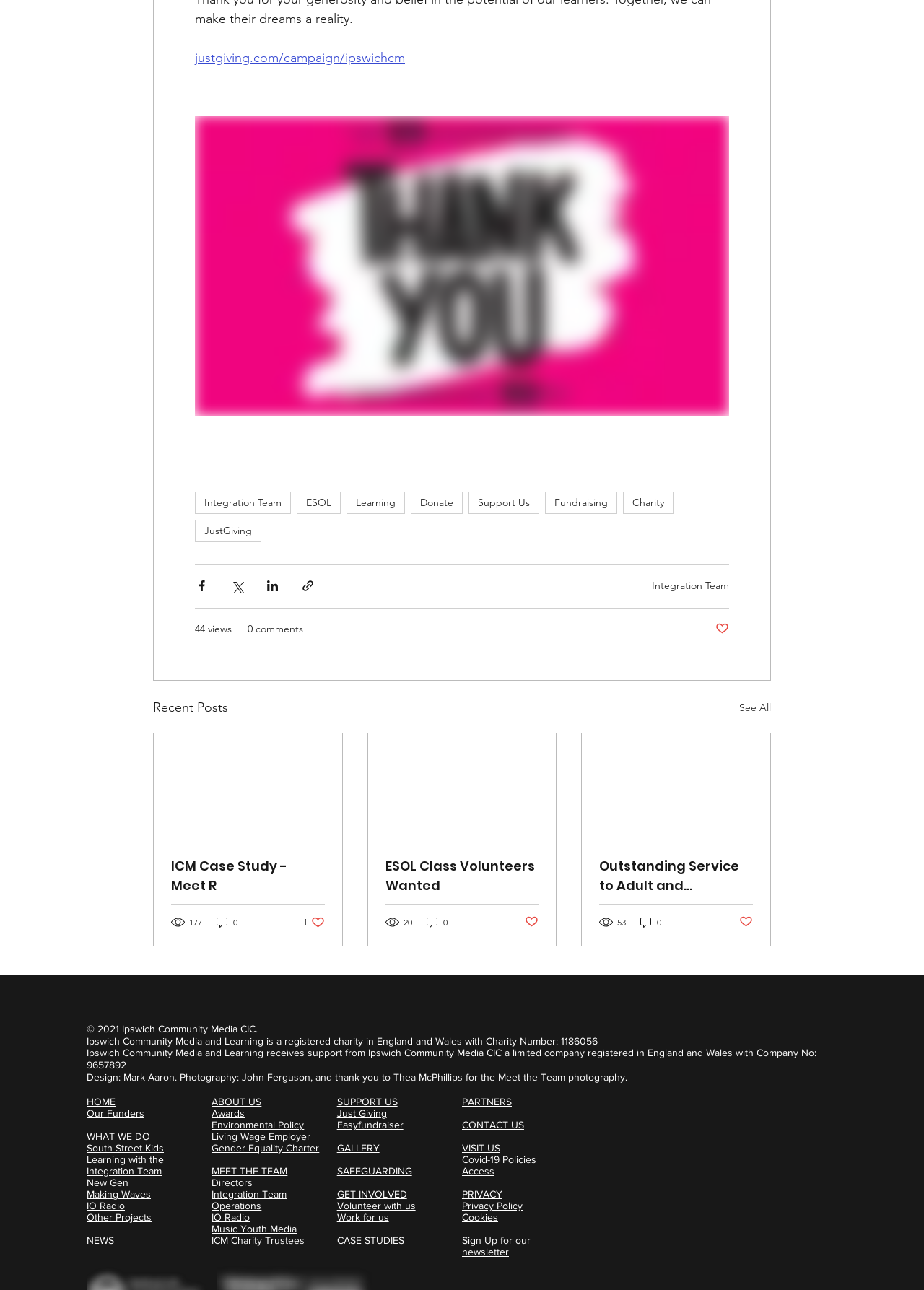Could you indicate the bounding box coordinates of the region to click in order to complete this instruction: "Click the 'HOME' link".

[0.094, 0.85, 0.125, 0.859]